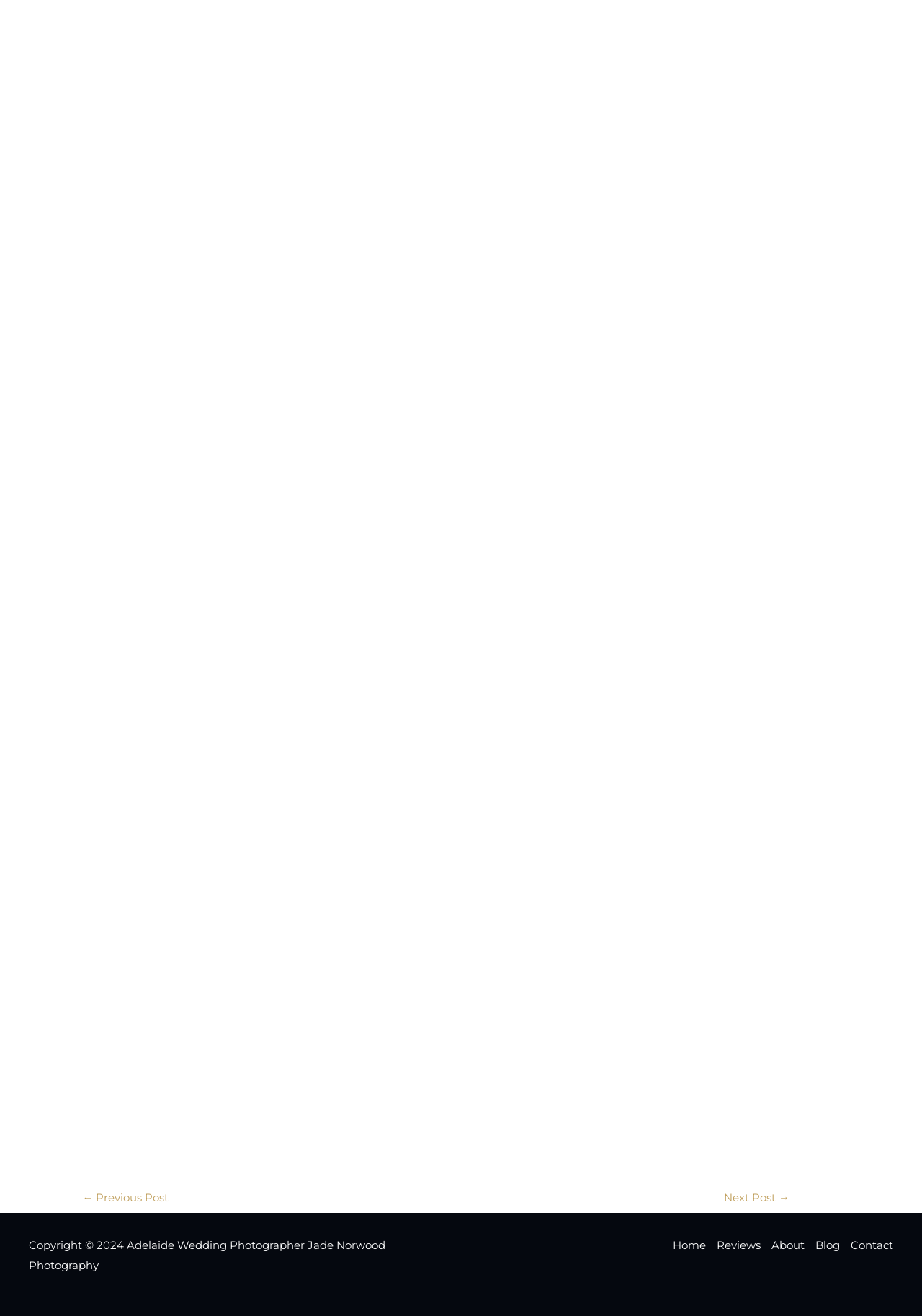Respond with a single word or phrase for the following question: 
How many navigation sections are on the webpage?

2